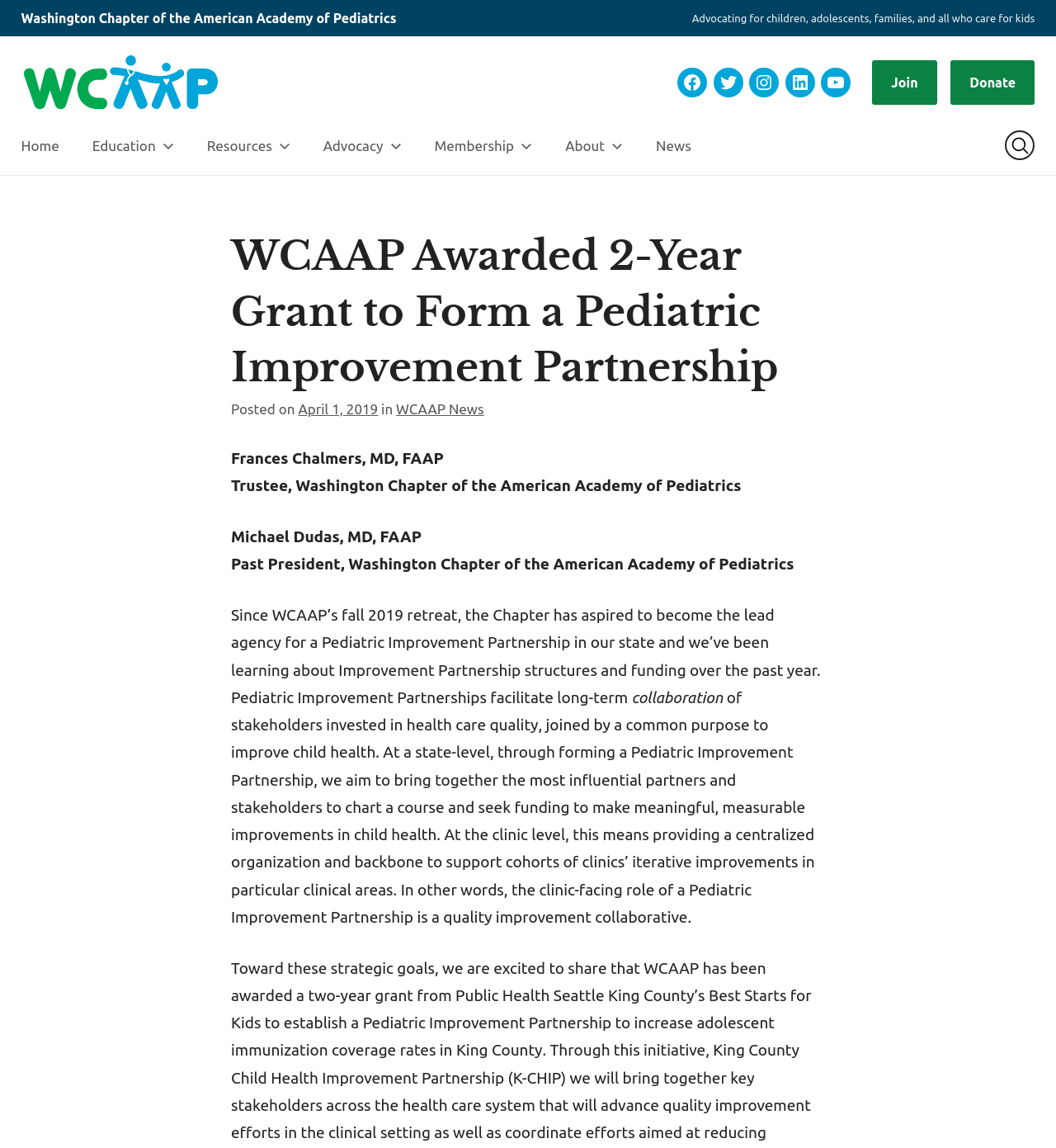Show the bounding box coordinates for the HTML element as described: "Education".

[0.072, 0.11, 0.18, 0.143]